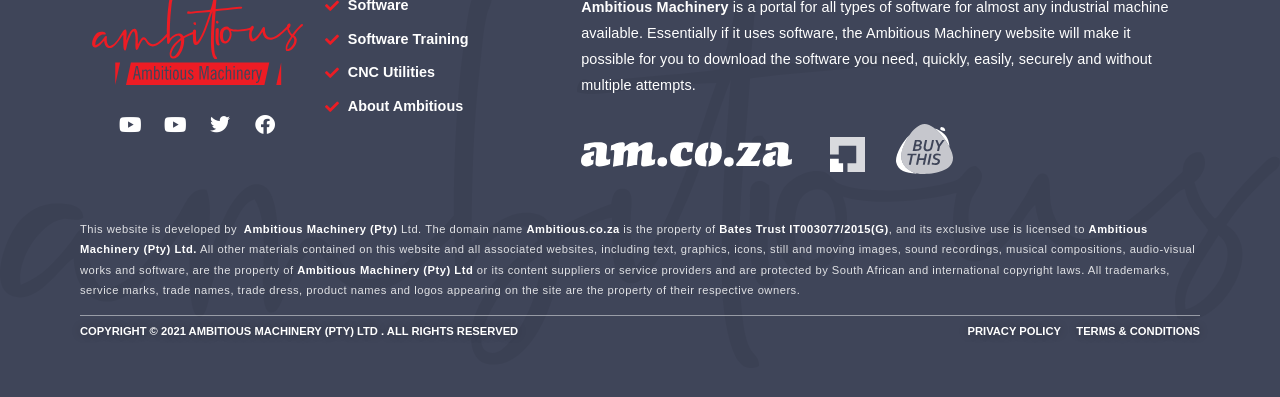Identify and provide the bounding box for the element described by: "alt="AM.co.za Logo White"".

[0.454, 0.325, 0.619, 0.451]